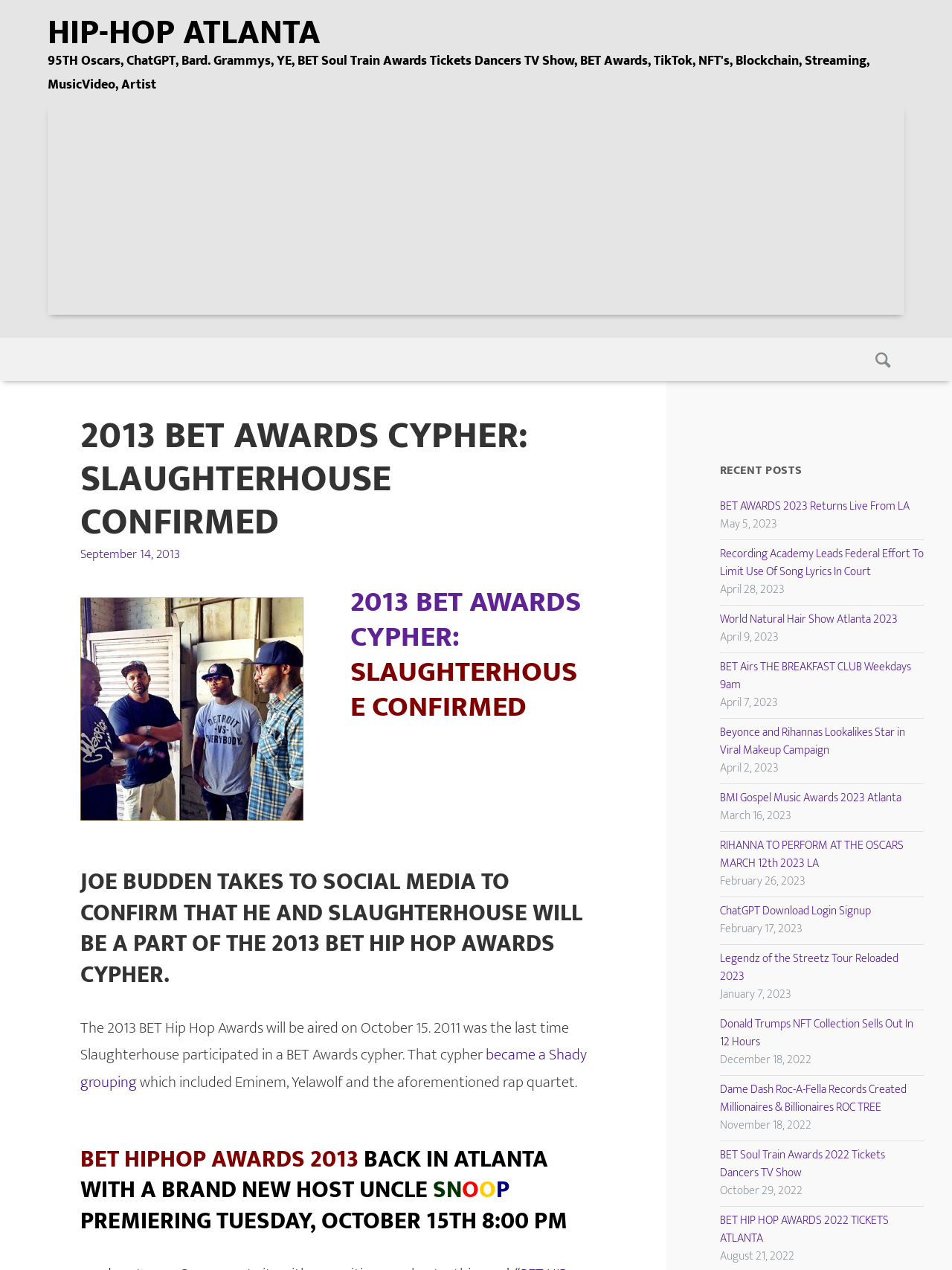Summarize the webpage in an elaborate manner.

The webpage is about the 2013 BET Awards Cypher, specifically featuring Slaughterhouse. At the top, there is a header with the title "HIP-HOP ATLANTA" and a link to the website's main page. Below this, there is an advertisement iframe.

The main content of the page is divided into two sections. On the left, there is a header with the title "2013 BET AWARDS CYPHER: SLAUGHTERHOUSE CONFIRMED" and a subheading "Slaughterhouse Joins 2013 BET Cypher". Below this, there is an image related to Slaughterhouse and the 2013 BET Cypher. The article then discusses Joe Budden confirming Slaughterhouse's participation in the 2013 BET Hip Hop Awards Cypher.

On the right, there is a section titled "RECENT POSTS" with a list of links to recent articles on the website. These articles cover various topics, including the BET Awards, music industry news, and celebrity events. Each link is accompanied by a date, ranging from August 21, 2022, to May 5, 2023.

Overall, the webpage is focused on providing information about the 2013 BET Awards Cypher, with a secondary section featuring links to recent articles on the website.